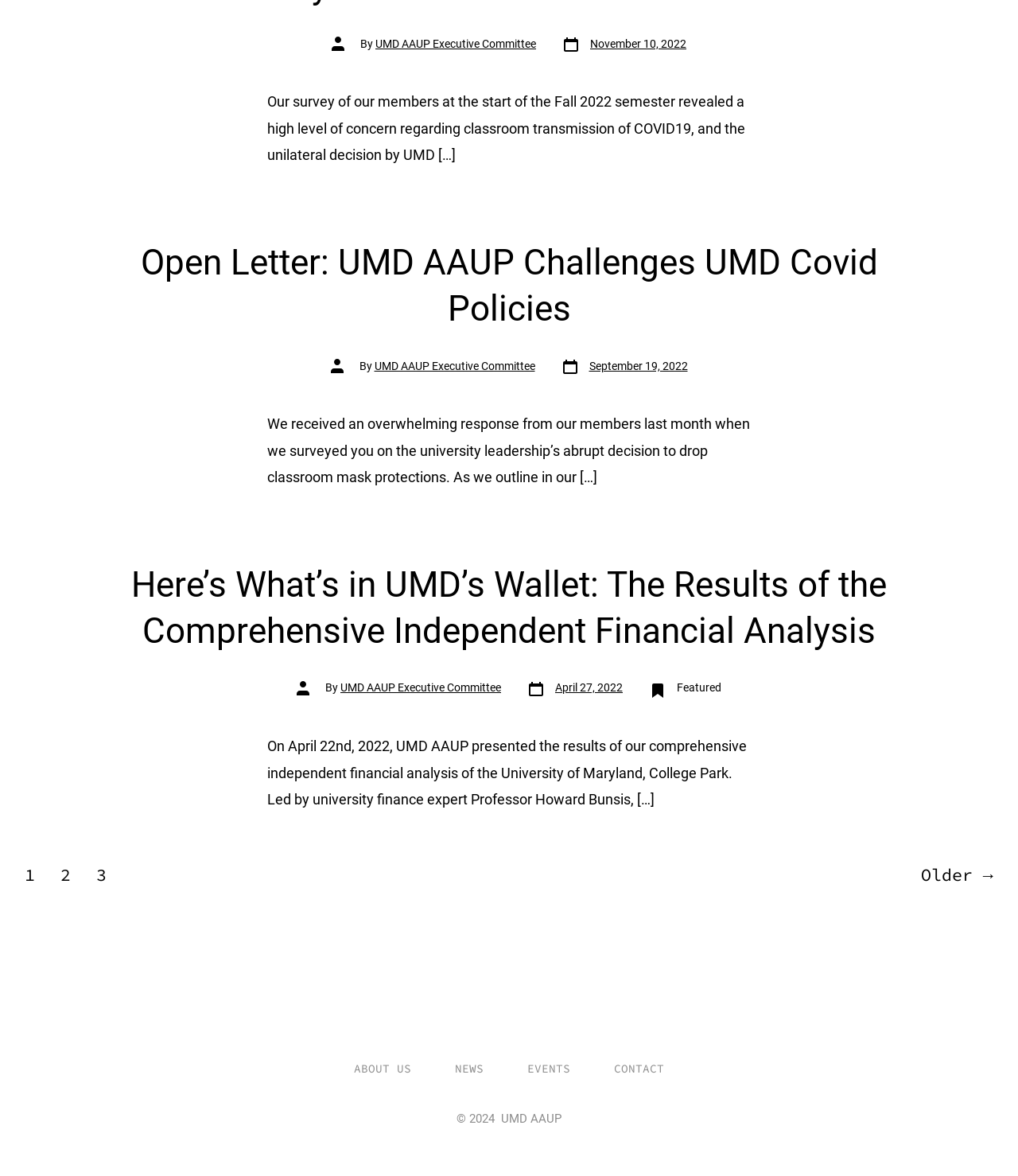Please locate the clickable area by providing the bounding box coordinates to follow this instruction: "Go to page 2".

[0.06, 0.73, 0.07, 0.758]